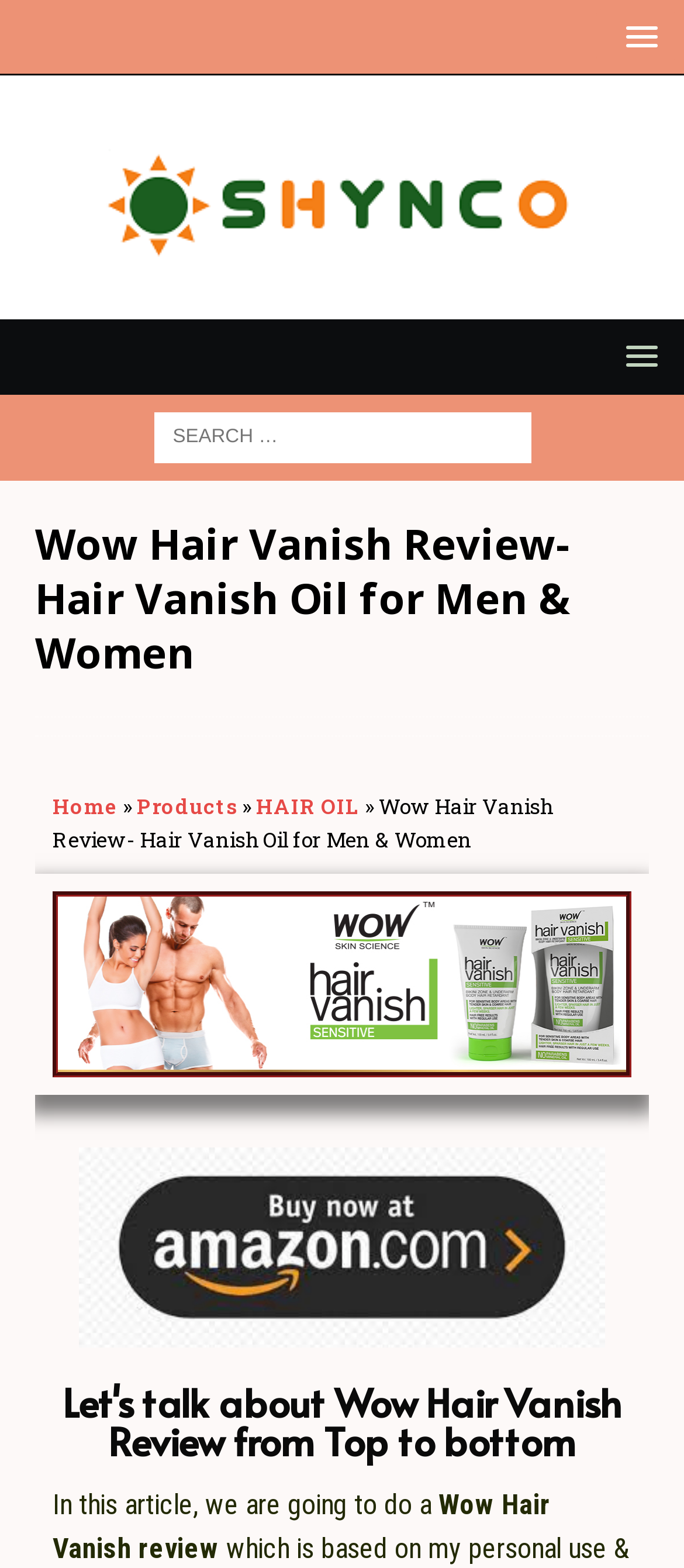Locate and provide the bounding box coordinates for the HTML element that matches this description: "MENU".

[0.872, 0.209, 0.987, 0.244]